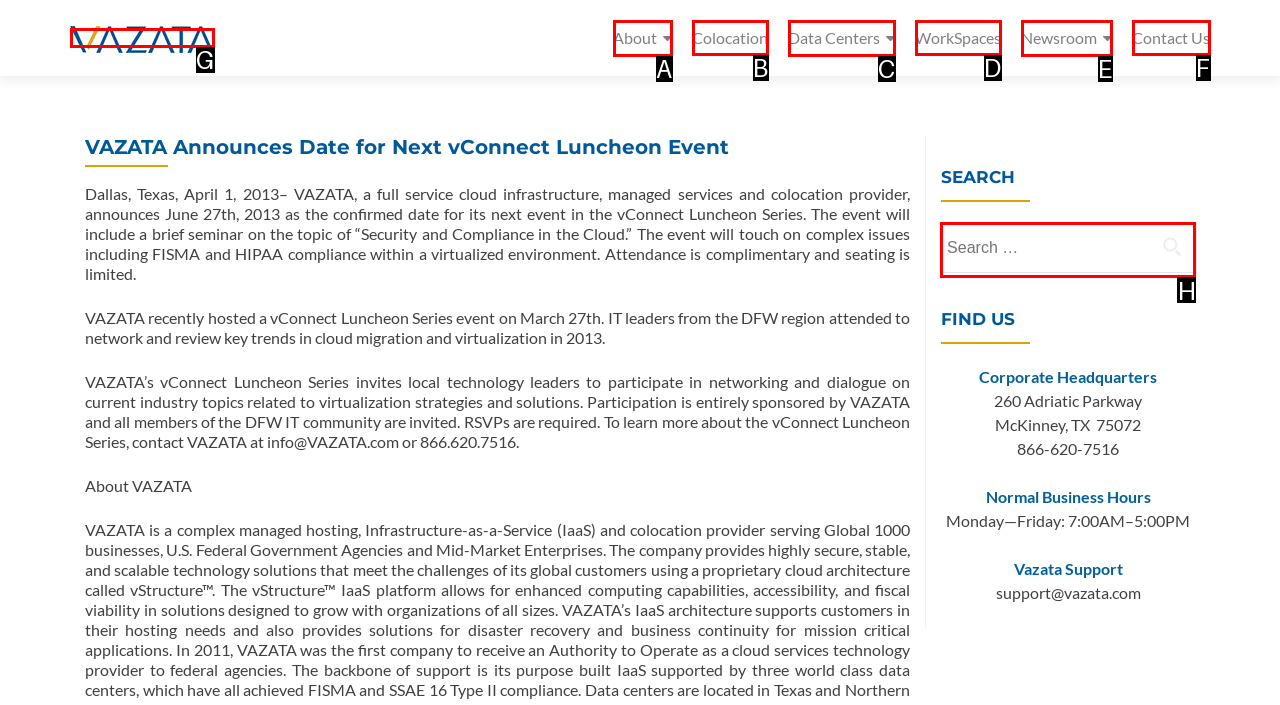Select the letter associated with the UI element you need to click to perform the following action: Read the blog
Reply with the correct letter from the options provided.

None